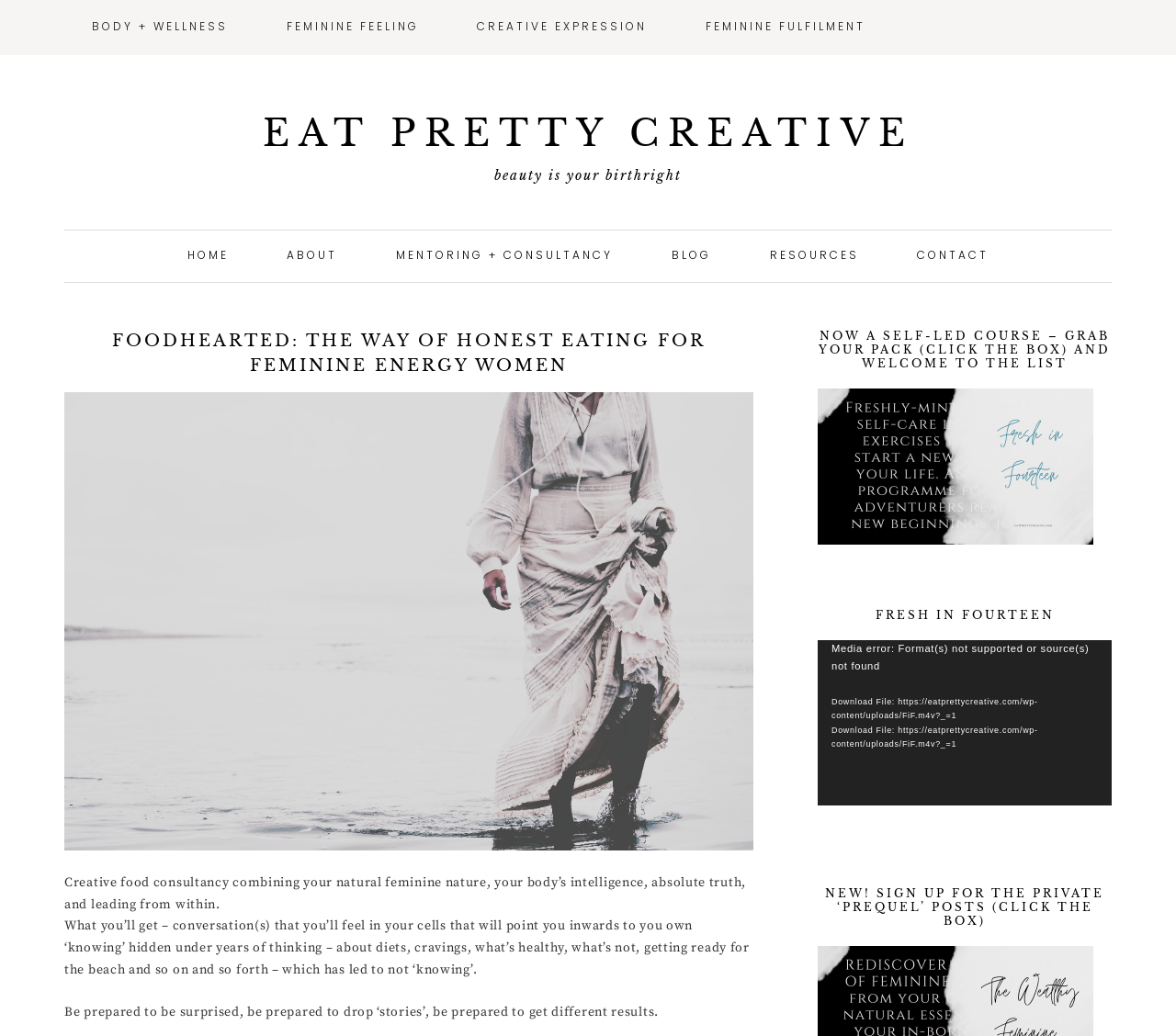What is the function of the 'Play' button?
Based on the image, answer the question with a single word or brief phrase.

To play the video